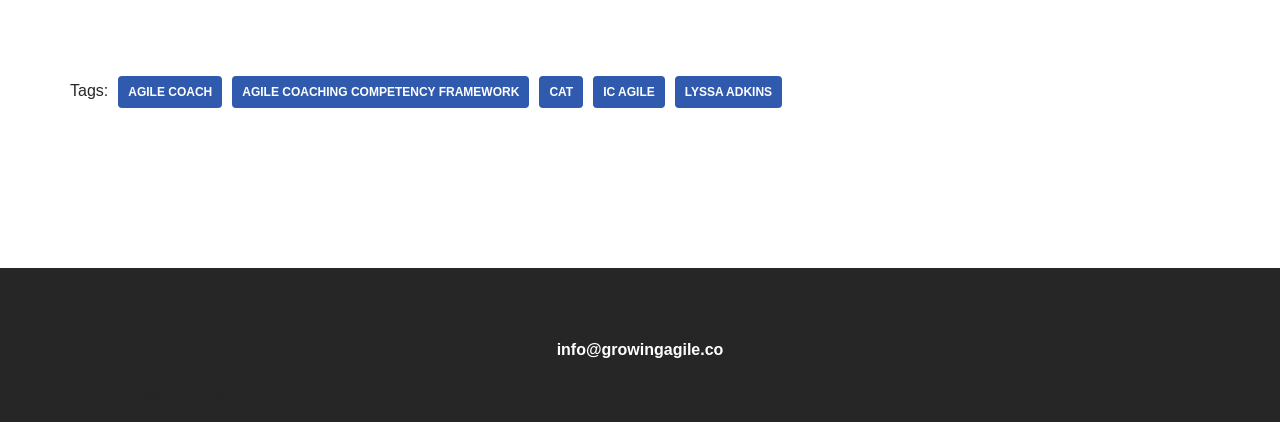Utilize the details in the image to give a detailed response to the question: How many links are present in the top section of the webpage?

The top section of the webpage contains five links, namely 'AGILE COACH', 'AGILE COACHING COMPETENCY FRAMEWORK', 'CAT', 'IC AGILE', and 'LYSSA ADKINS', which are arranged horizontally and have similar bounding box coordinates.